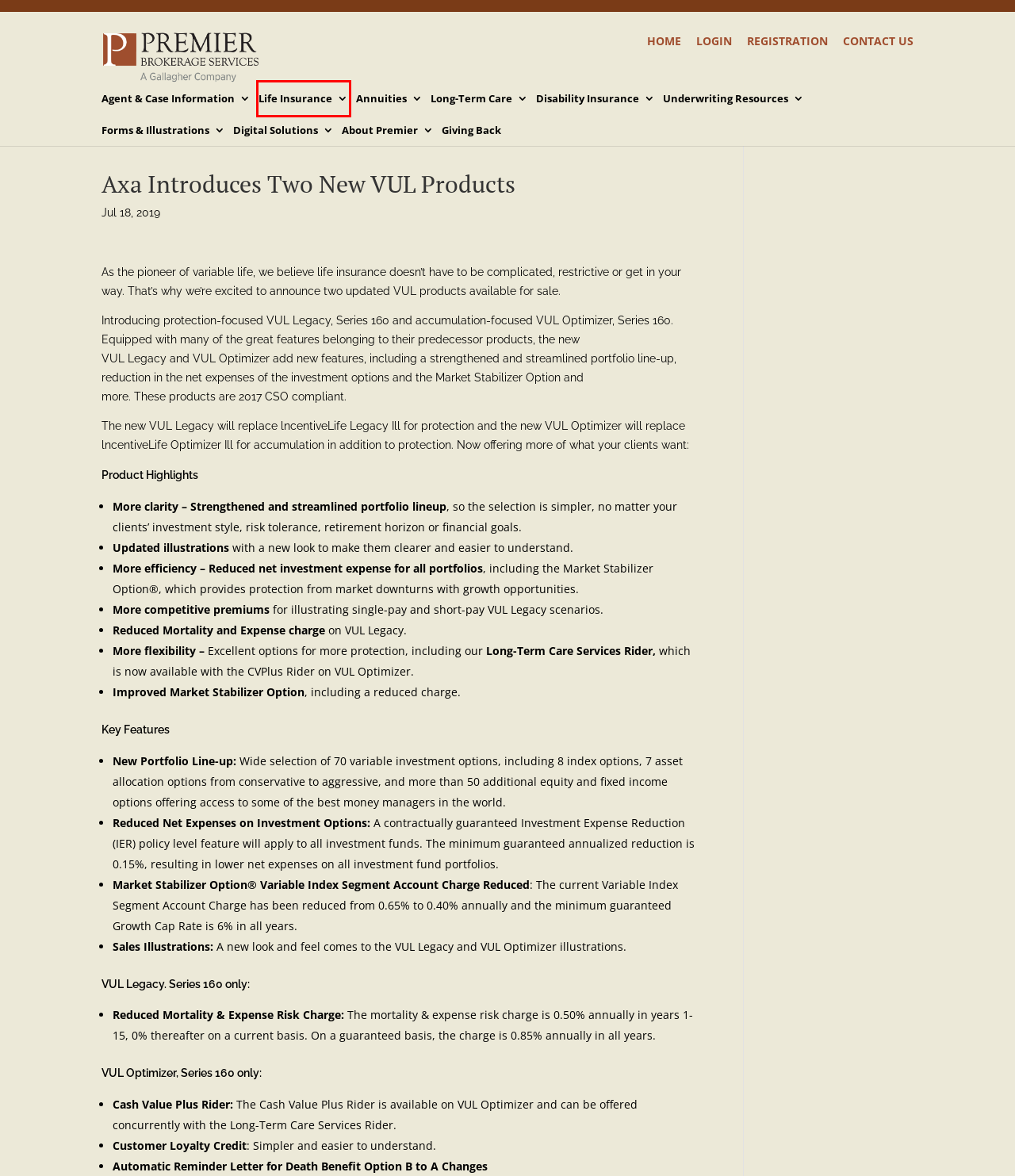Examine the screenshot of a webpage with a red bounding box around a specific UI element. Identify which webpage description best matches the new webpage that appears after clicking the element in the red bounding box. Here are the candidates:
A. » About Premier
B. » Disability Insurance
C. » Underwriting Resources
D. » Agent & Case Information
E. » Long-Term Care
F. » Forms & Illustrations
G. » Login
H. » Life Insurance

H